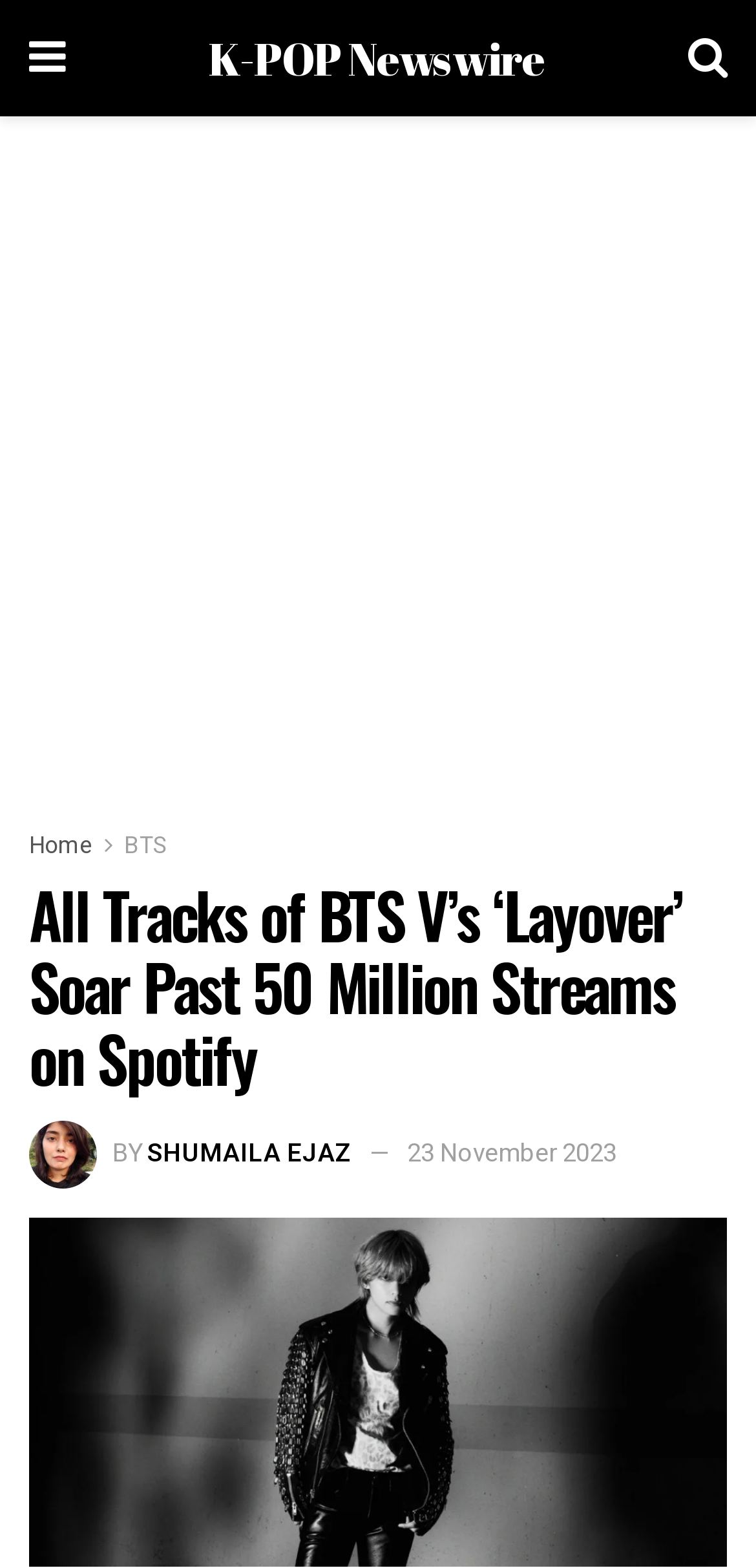Respond concisely with one word or phrase to the following query:
What is the topic of the article?

BTS V's album Layover